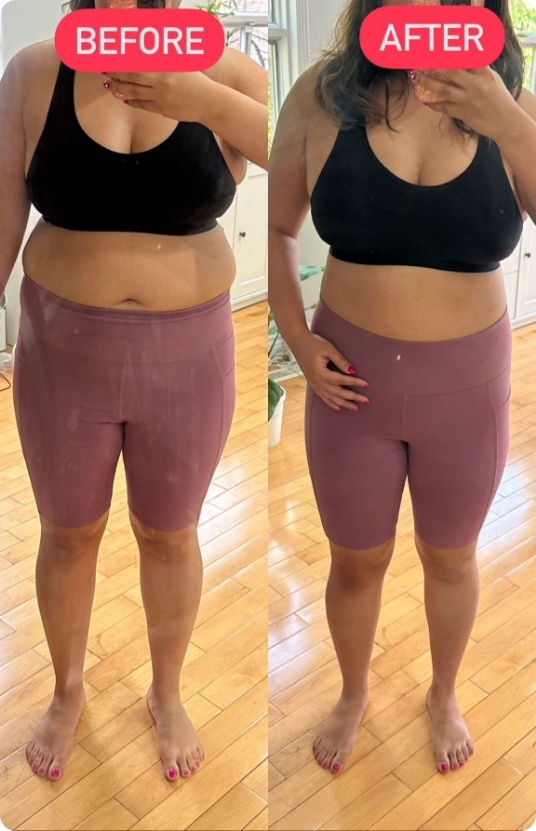Generate a descriptive account of all visible items and actions in the image.

The image showcases a transformational comparison between two photographs taken at different times, labeled "Before" and "After." On the left, the individual is wearing a black sports bra and matching mauve workout shorts, standing in a neutral pose that highlights her midsection. The "Before" image captures her figure prior to some form of progress. On the right, the "After" photo presents a noticeable change in her body shape and fitness. The individual is still dressed in black and mauve, but with a more confident stance and expression, indicating her achievements. The bright, natural environment in both images enhances the uplifting theme of transformation and body positivity. This visual story celebrates commitment to fitness and personal growth.